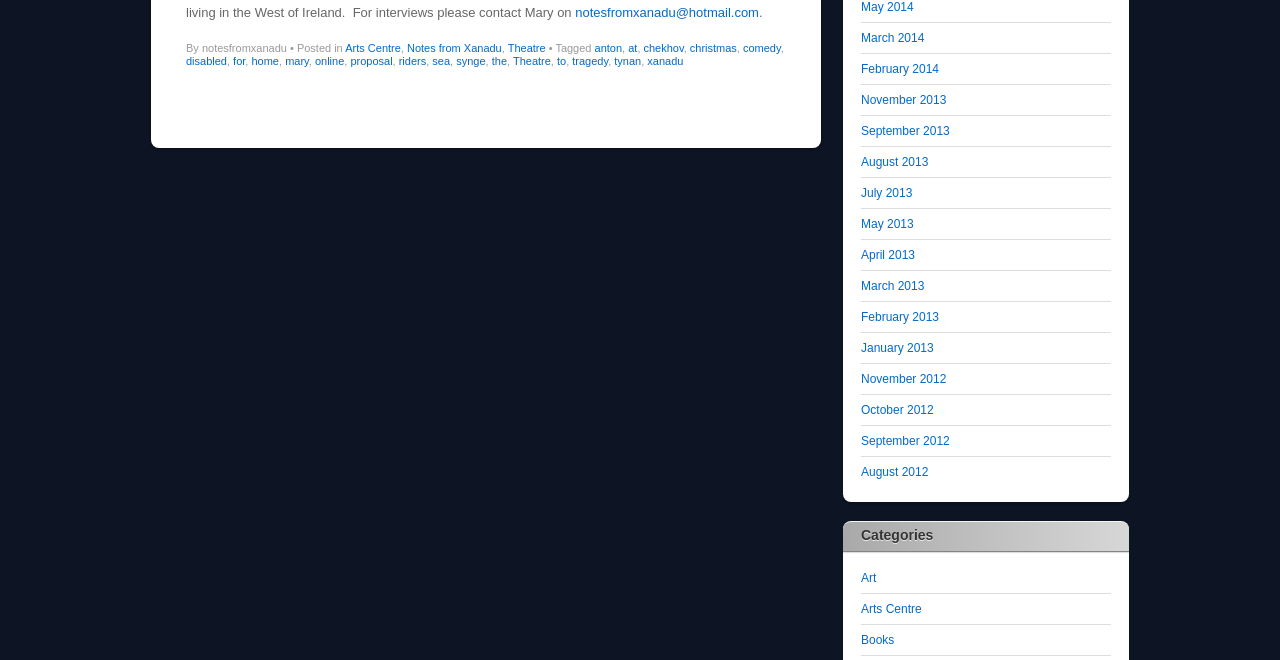What is the email address of the author?
Using the information from the image, provide a comprehensive answer to the question.

The email address of the author can be found at the top of the webpage, where it is written as a link 'notesfromxanadu@hotmail.com'.